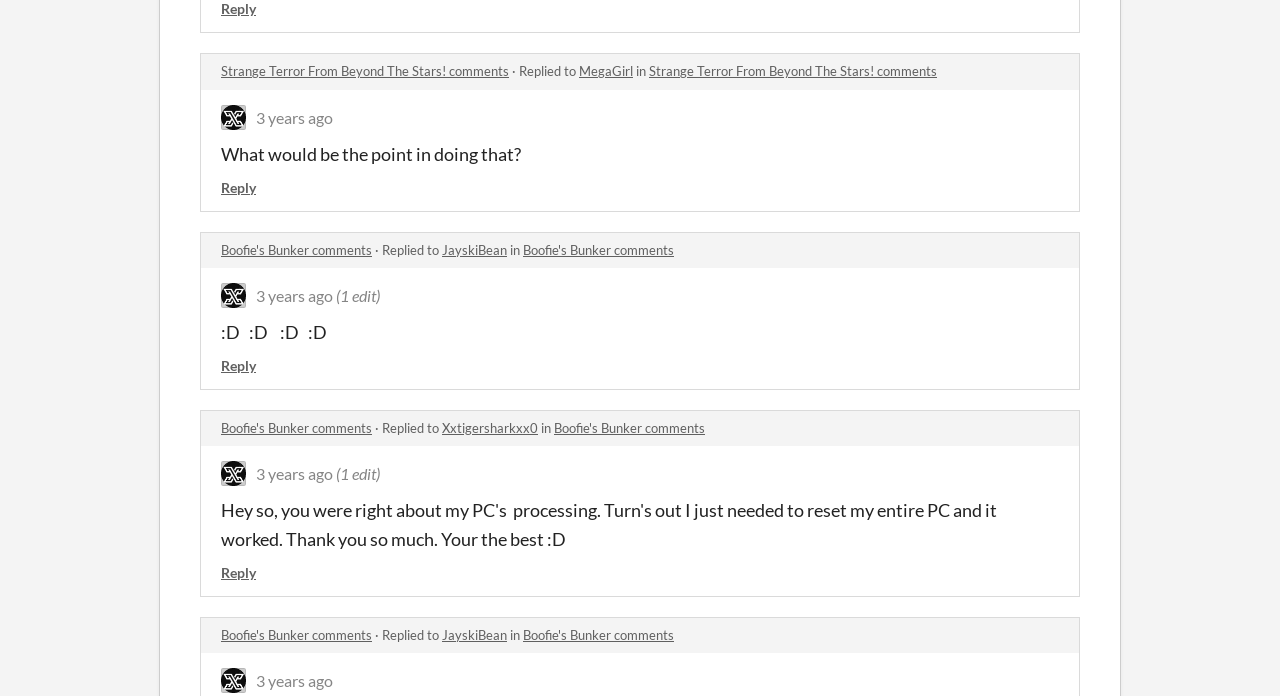How many edits were made to a comment?
Using the information from the image, provide a comprehensive answer to the question.

I found a static text element with the content '(1 edit)' which suggests that a comment was edited once.